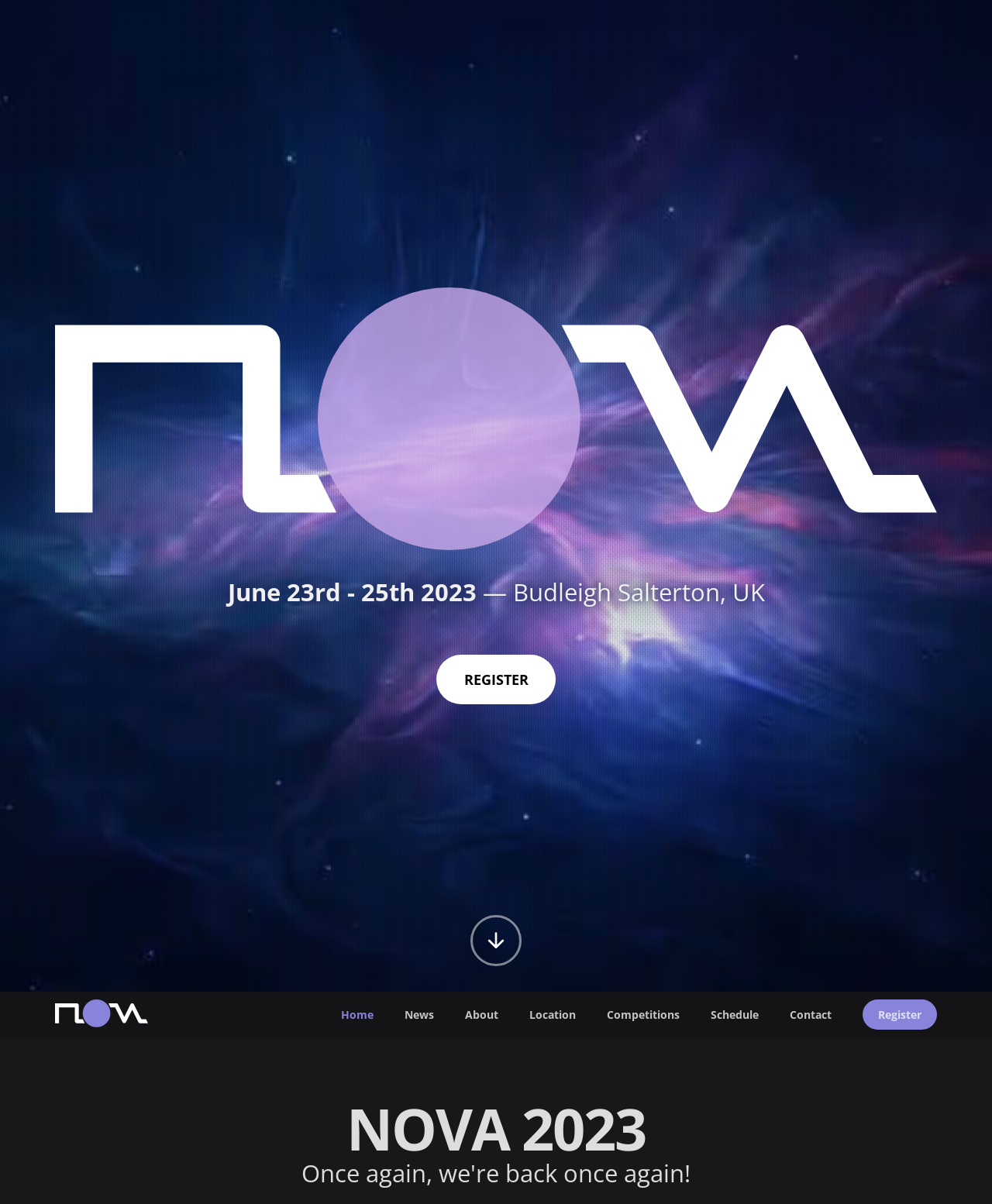Please find the bounding box coordinates of the element that needs to be clicked to perform the following instruction: "Go to the home page". The bounding box coordinates should be four float numbers between 0 and 1, represented as [left, top, right, bottom].

[0.344, 0.83, 0.376, 0.855]